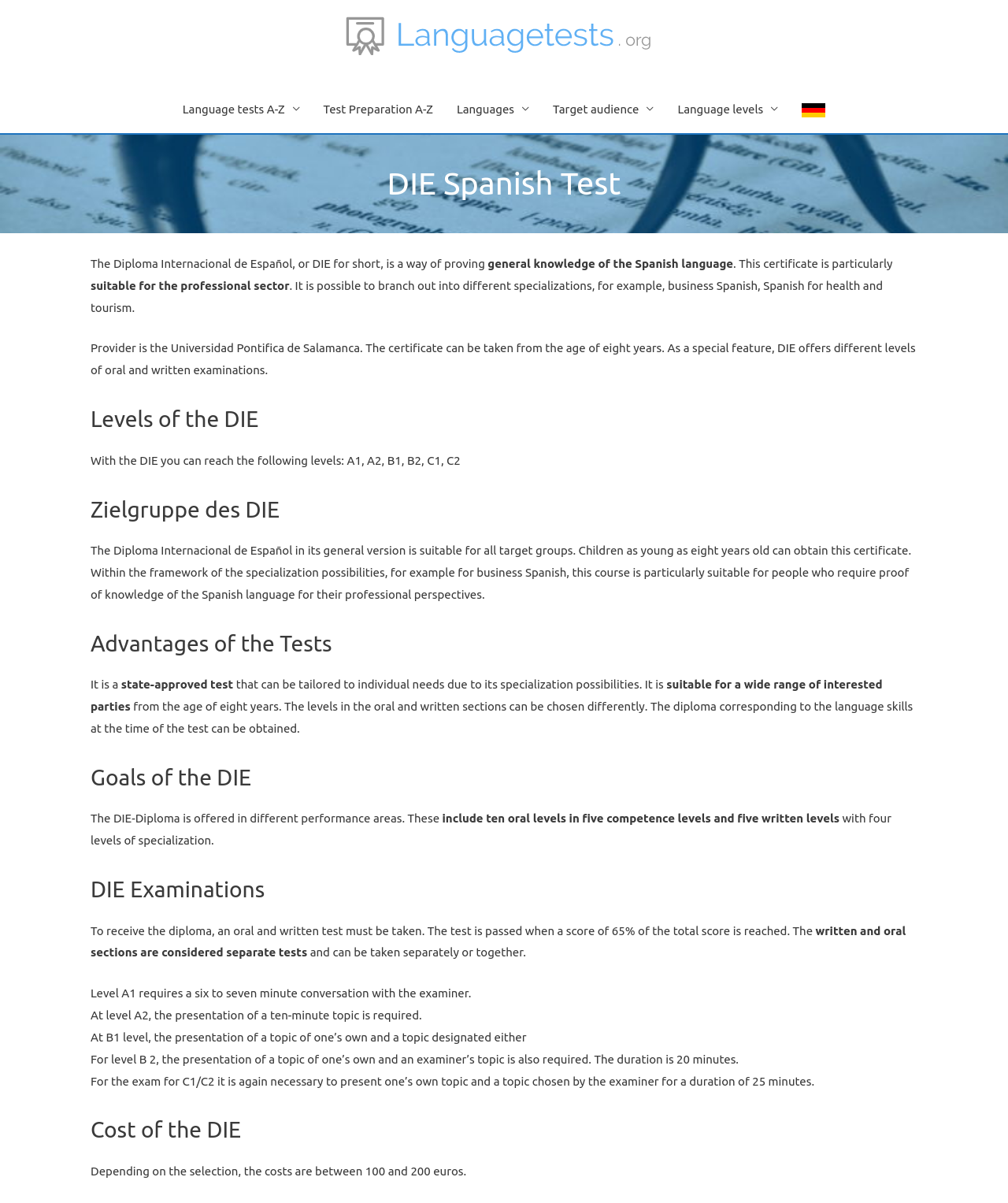Please specify the bounding box coordinates in the format (top-left x, top-left y, bottom-right x, bottom-right y), with values ranging from 0 to 1. Identify the bounding box for the UI component described as follows: Languages

[0.446, 0.071, 0.537, 0.111]